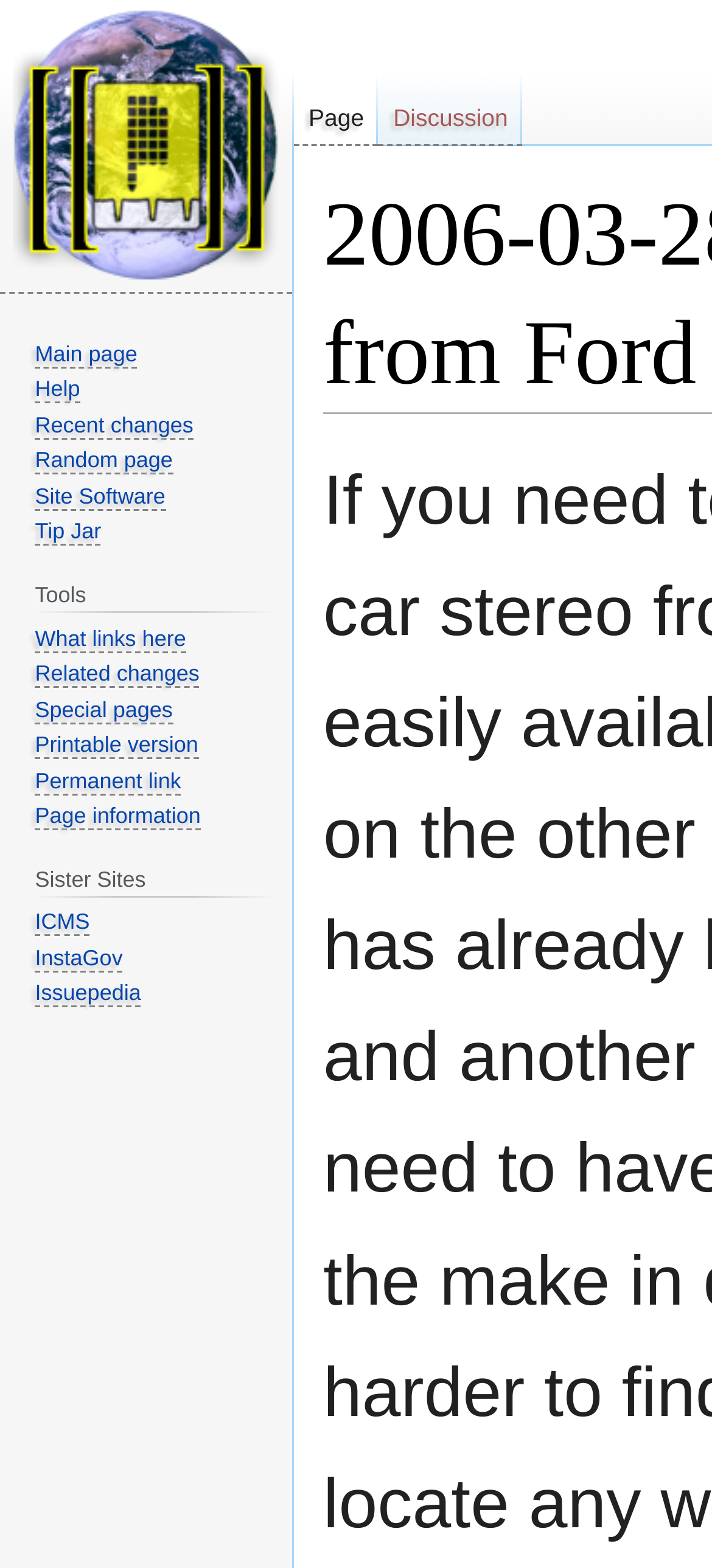Give a concise answer using only one word or phrase for this question:
How many navigation sections are there?

3